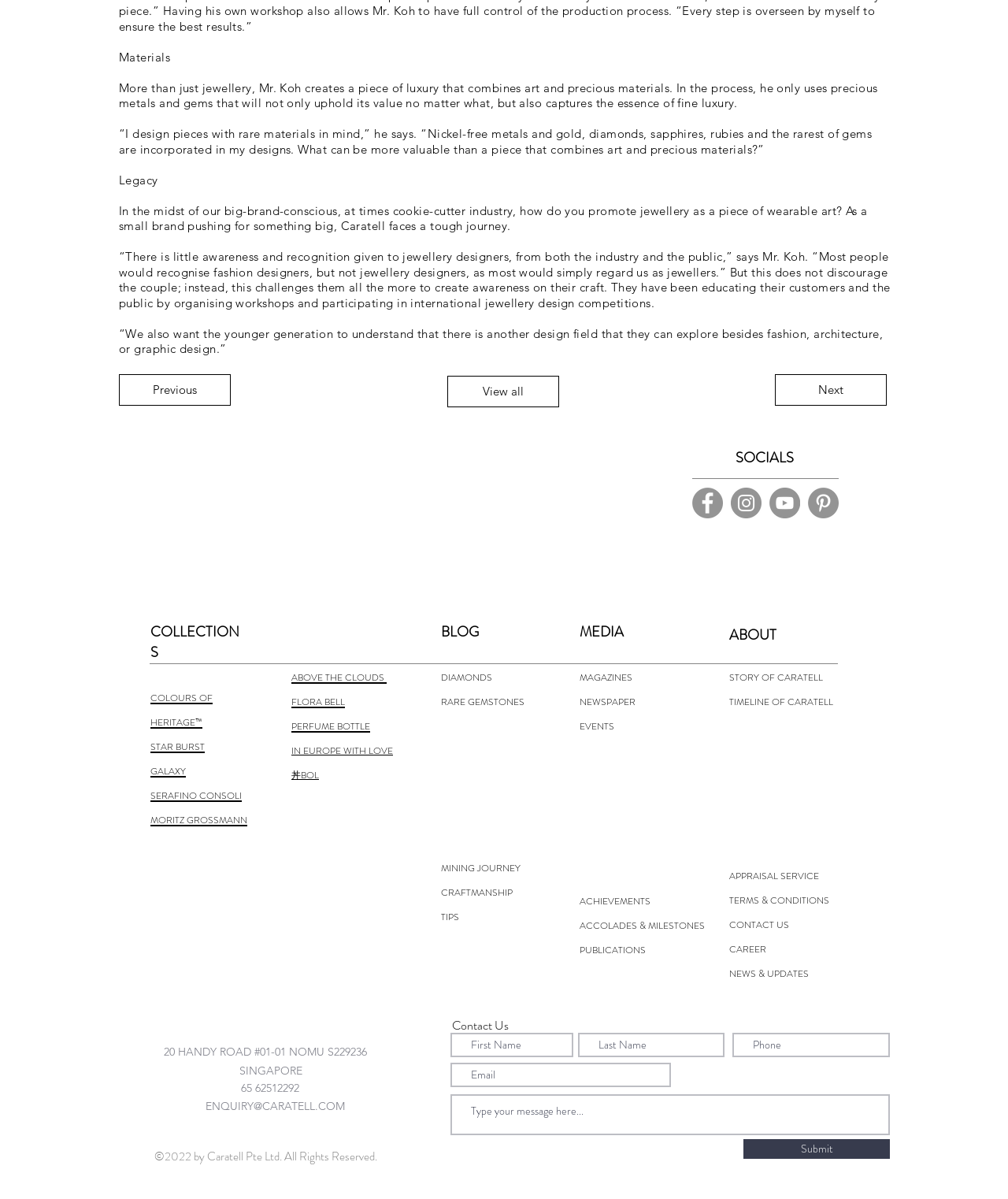Identify the bounding box coordinates of the region I need to click to complete this instruction: "Call 888-776-0942".

None